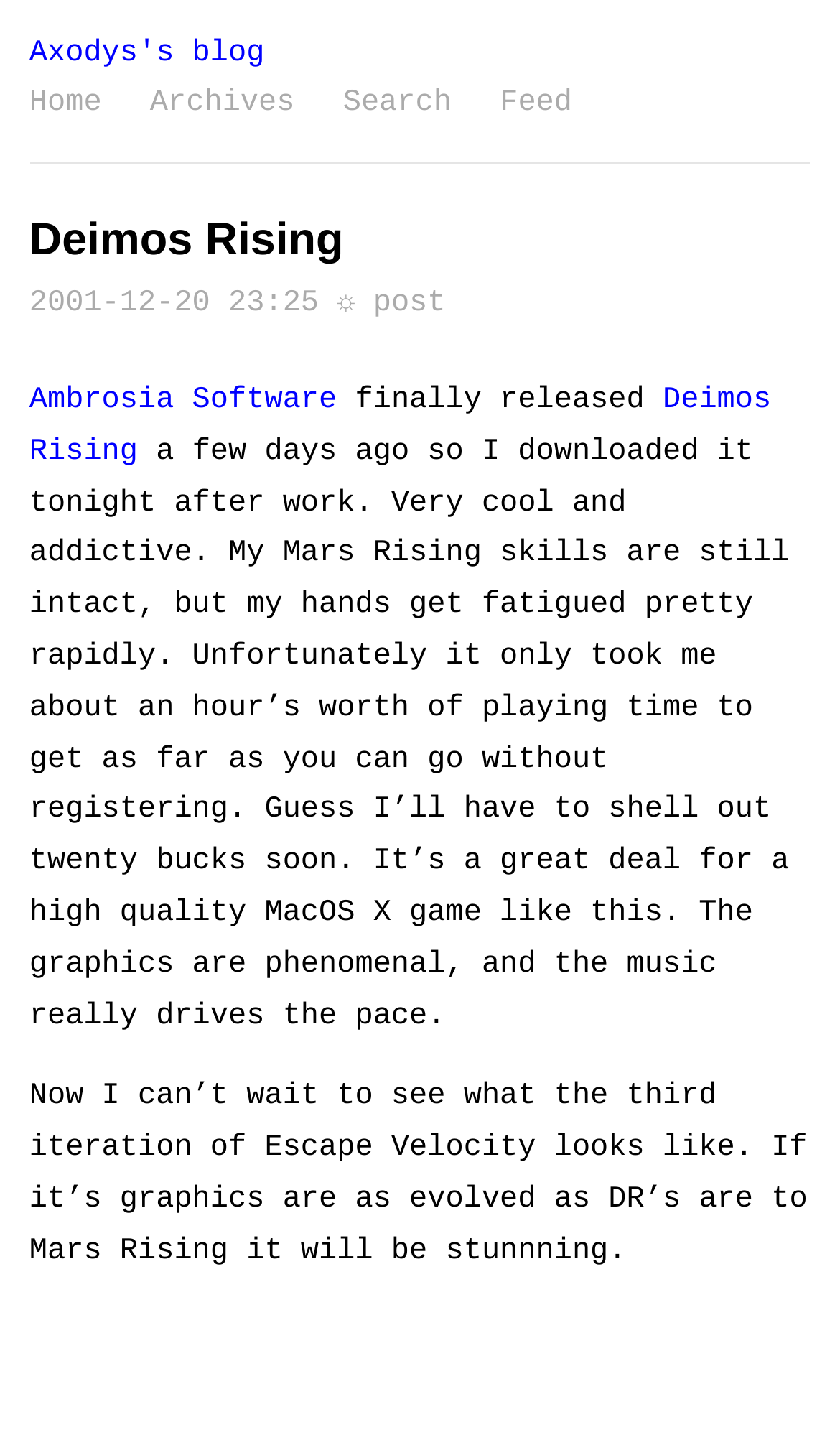How much does the game cost?
Use the screenshot to answer the question with a single word or phrase.

Twenty bucks